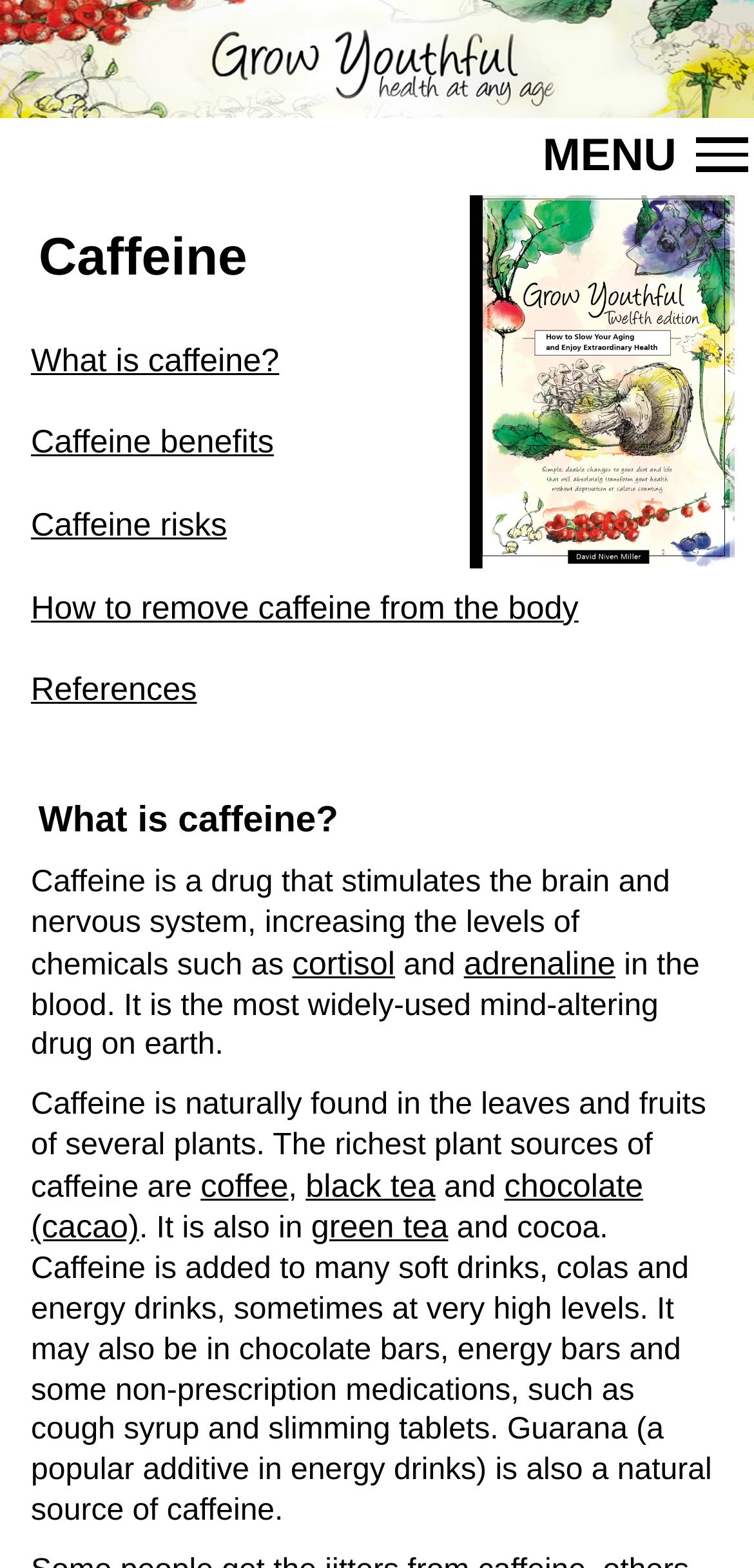Determine the bounding box coordinates for the area that should be clicked to carry out the following instruction: "Click on the 'DECEMBER 22, 2012' link".

None